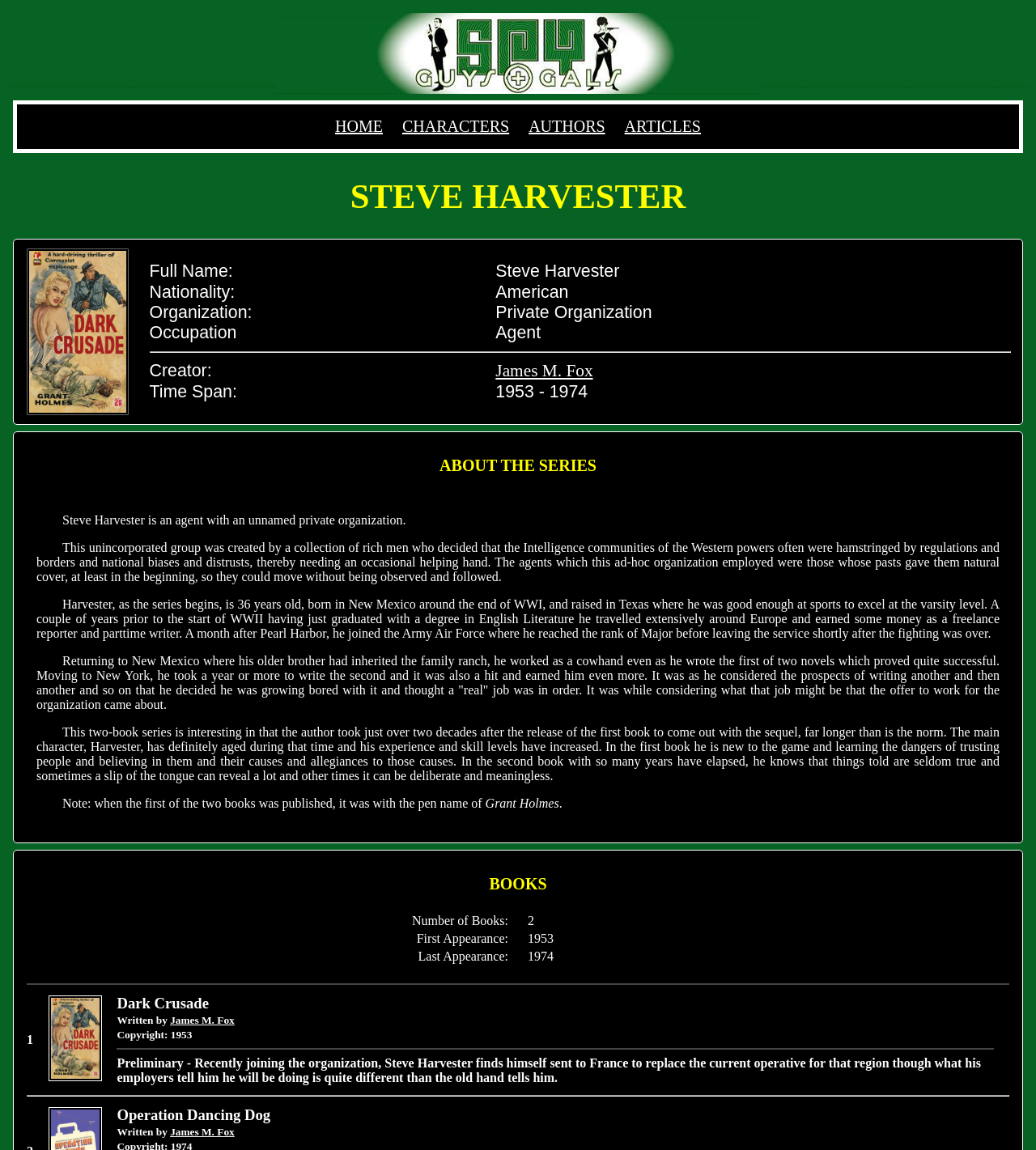Please provide a comprehensive response to the question based on the details in the image: When was the first book published?

The publication year of the first book is mentioned in the table describing the book's details, where it says 'Copyright: 1953'.